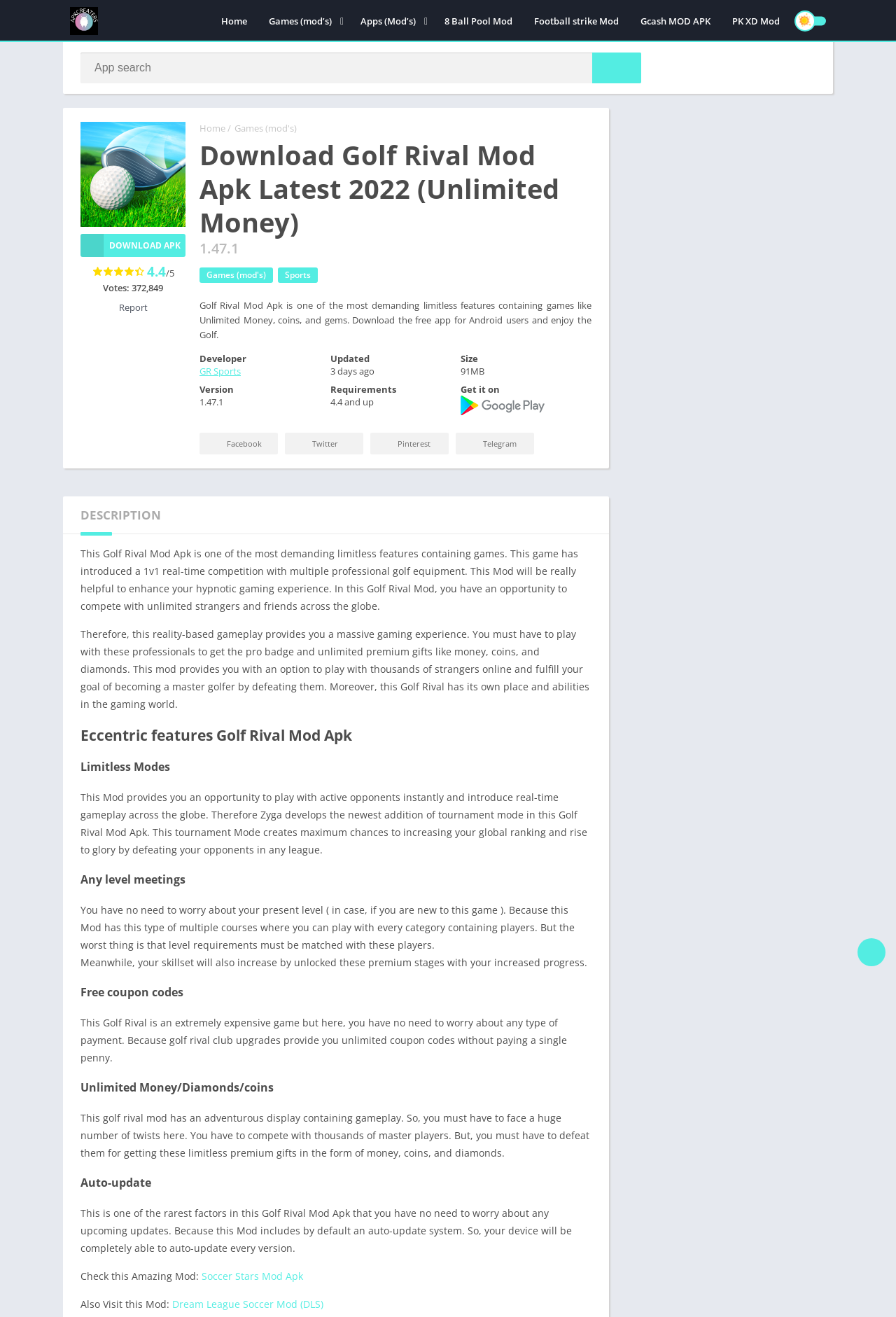Write a detailed summary of the webpage.

This webpage is about downloading the Golf Rival Mod Apk, a game with unlimited features. At the top, there is a link to "apk creaters" accompanied by an image. Below it, there are links to "Home", "Games (mod's)", and various game categories like "Racing", "Action", and "Sports". 

On the left side, there is a search bar with a "Search" button and a link to "Home" above it. Below the search bar, there is a heading that reads "Download Golf Rival Mod Apk Latest 2022 (Unlimited Money)" followed by a subheading with the version number "1.47.1". 

To the right of the heading, there are links to "Games (mod's)" and "Sports", which are categories related to the game. Below these links, there is a description of the game, stating that it has unlimited features like money, coins, and gems. 

Further down, there is a "DOWNLOAD APK" button, accompanied by ratings and reviews, including a rating of 4.4 out of 5 and 372,849 votes. There is also a "Report" link and information about the game's developer, update date, size, and version. 

At the bottom, there are links to social media platforms like Facebook, Twitter, Pinterest, and Telegram, as well as a link to "Google Play" with a corresponding image.